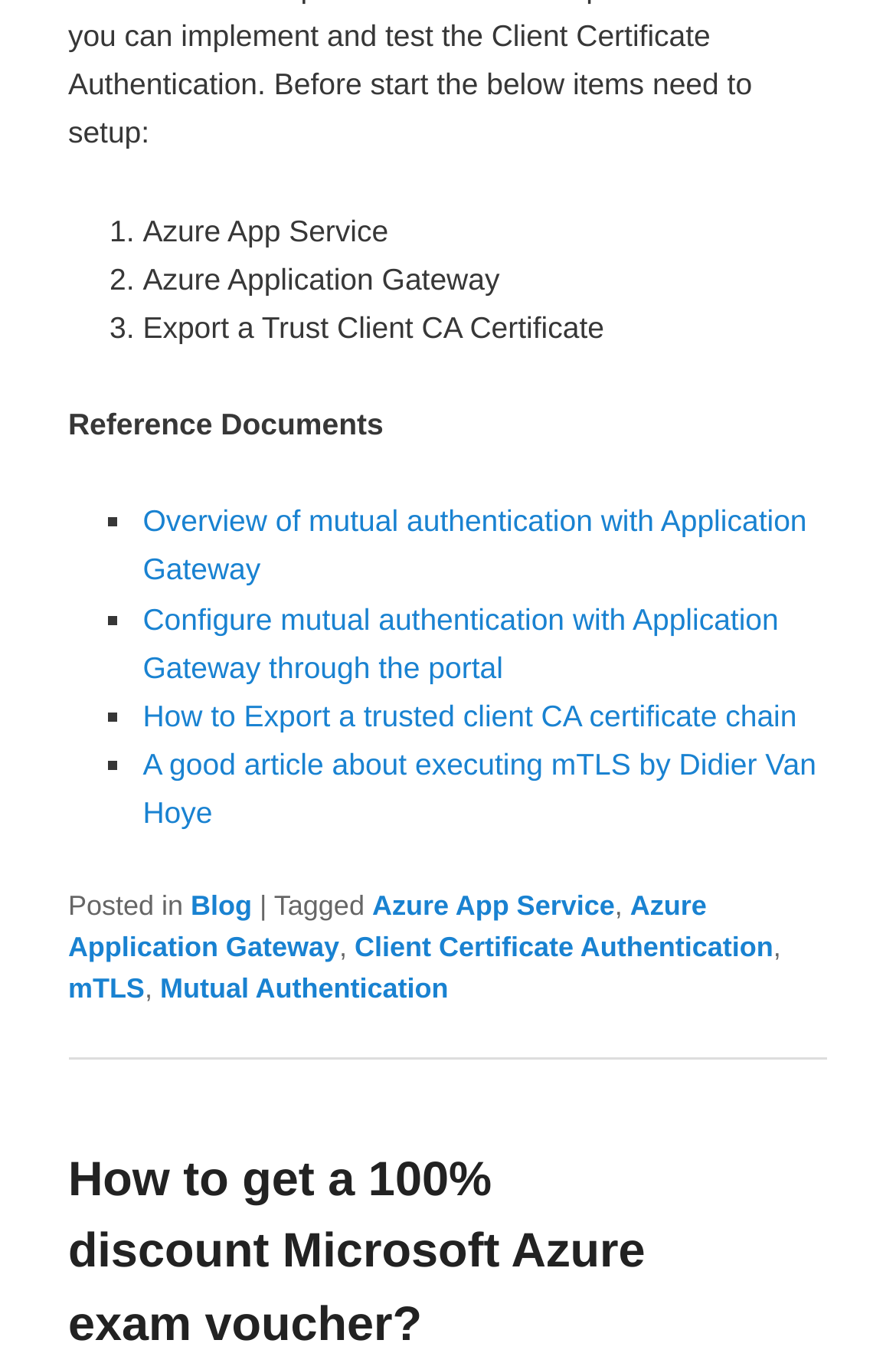Identify the bounding box of the UI component described as: "Mutual Authentication".

[0.179, 0.714, 0.5, 0.737]